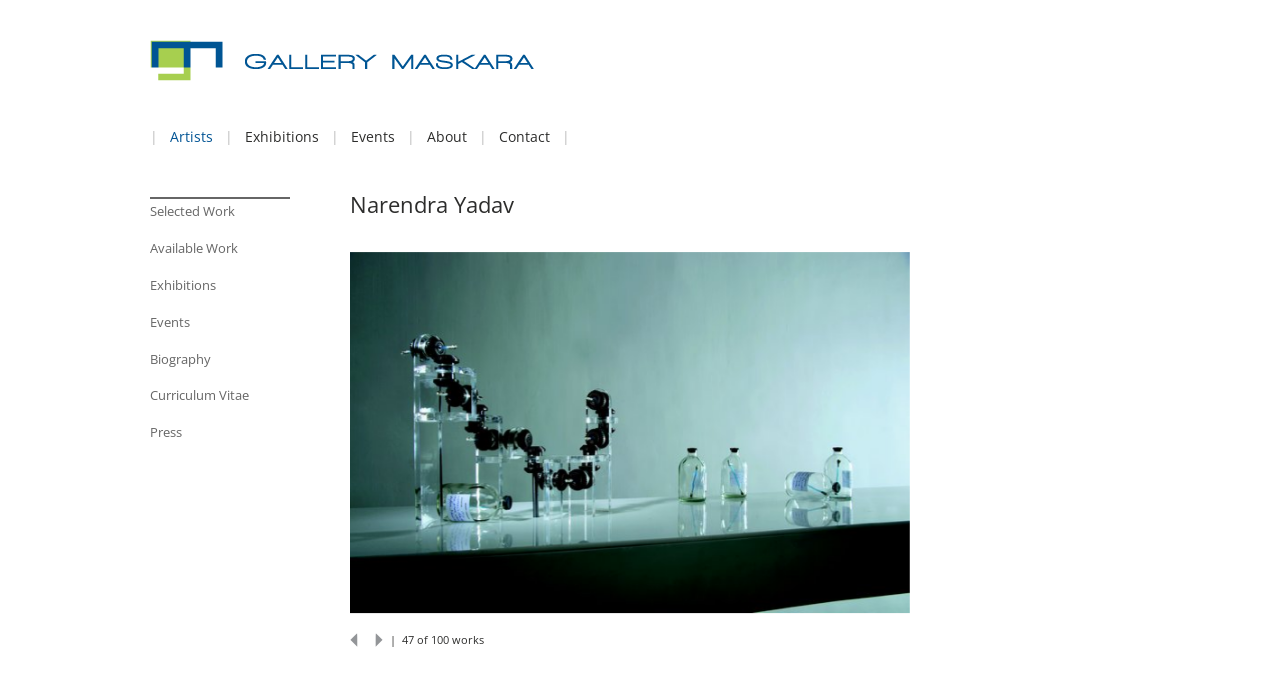Summarize the webpage comprehensively, mentioning all visible components.

The webpage is titled "Gallery Maskara" and appears to be an artist's portfolio website. At the top left corner, there is a logo image of "Gallery Maskara" with a link to the homepage. 

Below the logo, there is a navigation menu with links to "Artists", "Exhibitions", "Events", "About", and "Contact", arranged horizontally from left to right. 

On the left side of the page, there is a secondary navigation menu with links to "Selected Work", "Available Work", "Exhibitions", "Events", "Biography", "Curriculum Vitae", and "Press", stacked vertically from top to bottom.

The main content area features a heading "Narendra Yadav" at the top, followed by a large image that takes up most of the page. 

At the bottom of the image, there are two links, "l" and "r", which may be used for navigation. Below these links, there is a text "47 of 100 works", indicating that the current page is showing 47 out of 100 works.